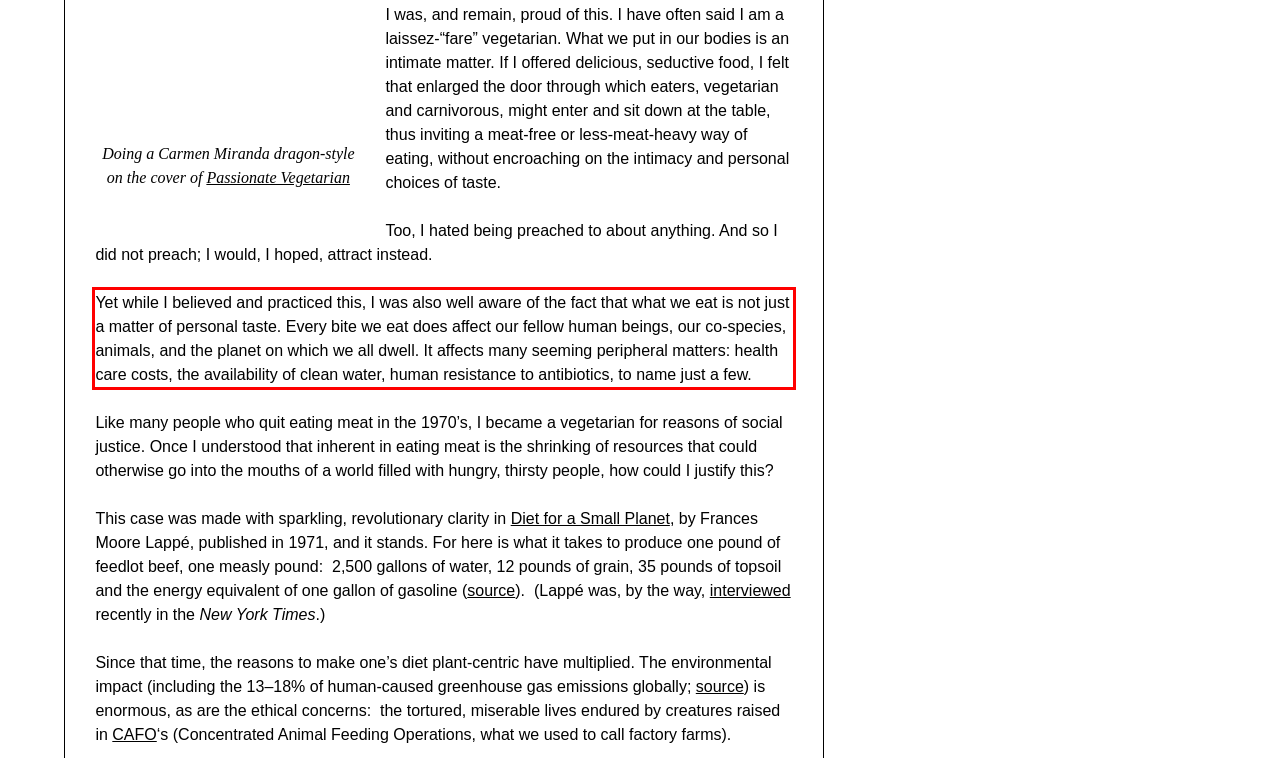Observe the screenshot of the webpage that includes a red rectangle bounding box. Conduct OCR on the content inside this red bounding box and generate the text.

Yet while I believed and practiced this, I was also well aware of the fact that what we eat is not just a matter of personal taste. Every bite we eat does affect our fellow human beings, our co-species, animals, and the planet on which we all dwell. It affects many seeming peripheral matters: health care costs, the availability of clean water, human resistance to antibiotics, to name just a few.